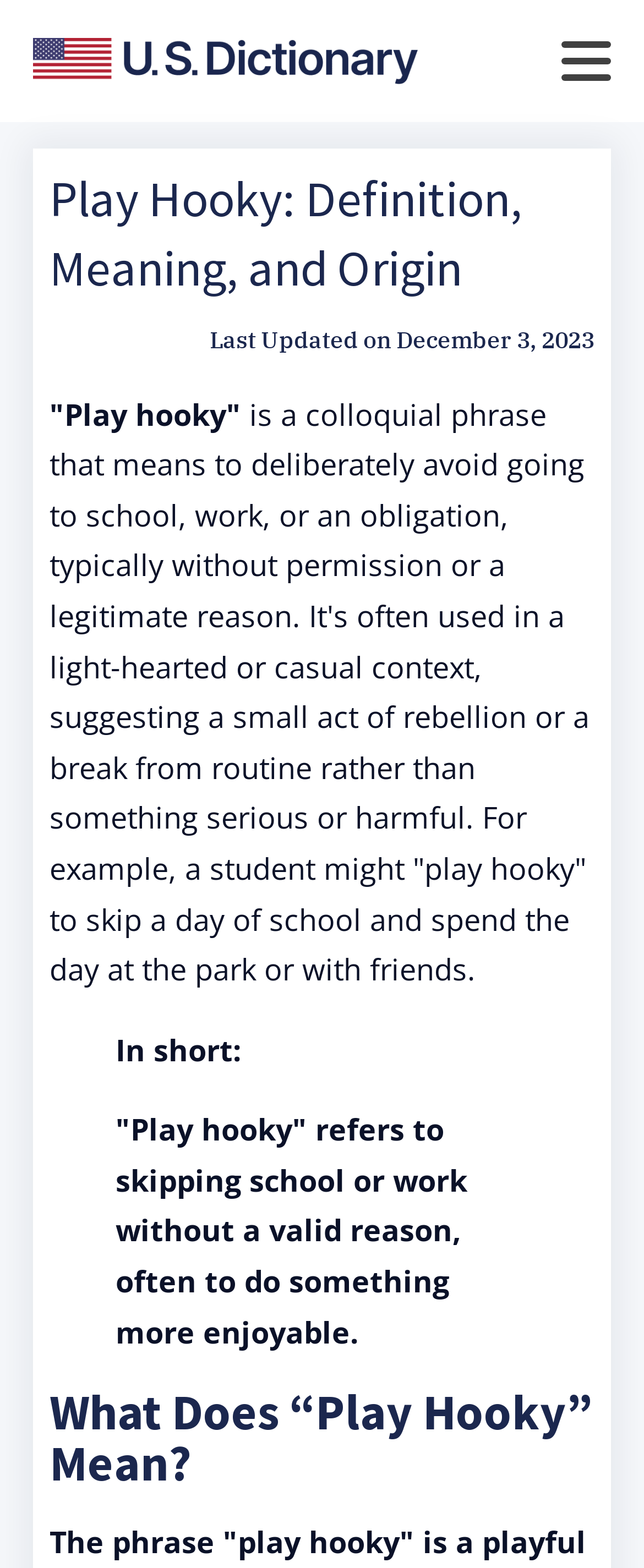What is the tone of the phrase 'play hooky'?
Provide a detailed answer to the question using information from the image.

This answer can be obtained by reading the description of 'play hooky' provided in the webpage, which suggests that it's often used in a light-hearted or casual context, implying a small act of rebellion or a break from routine rather than something serious or harmful.